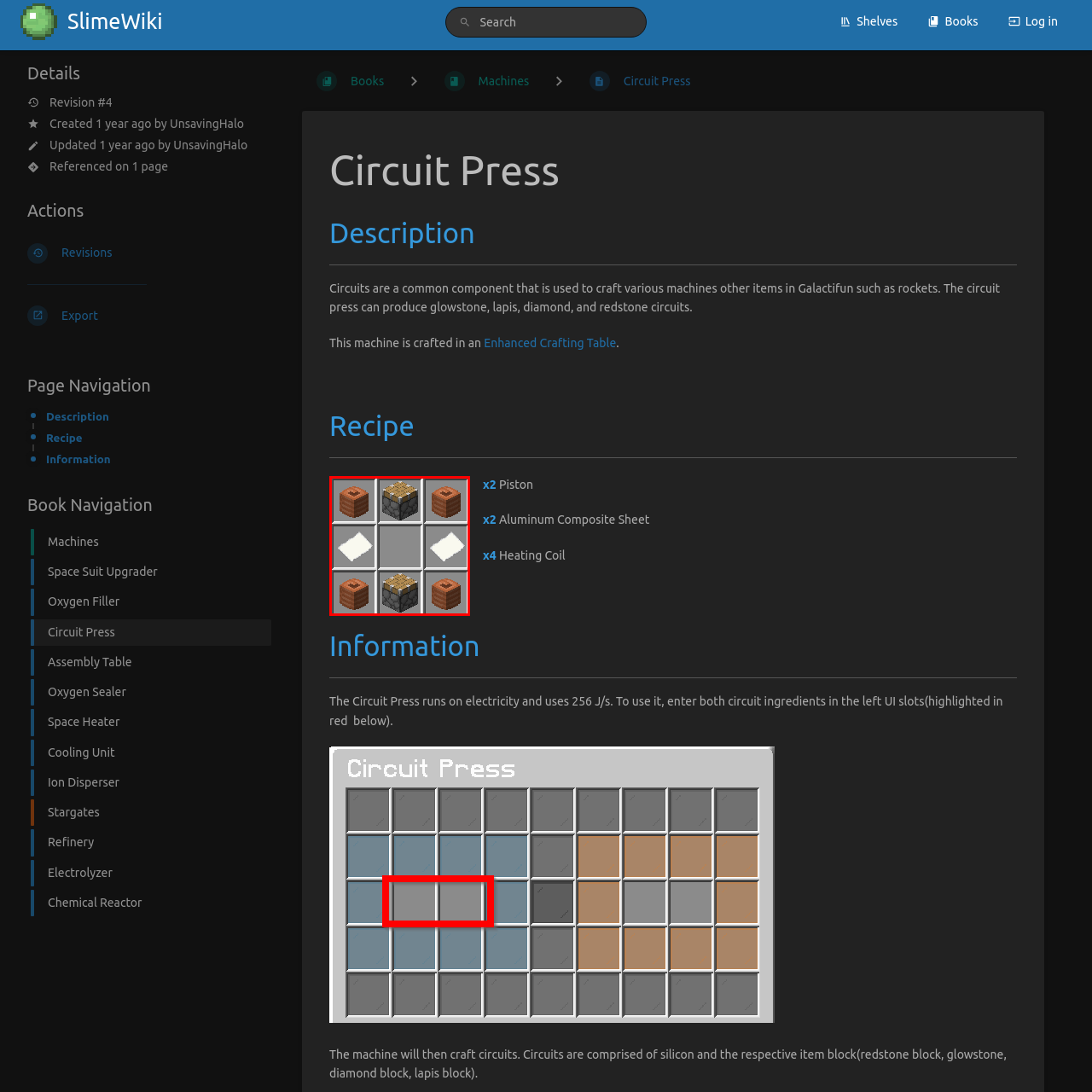What is the purpose of the Circuit Press?
Focus on the image highlighted by the red bounding box and give a comprehensive answer using the details from the image.

According to the caption, the Circuit Press is crucial for producing various electronic circuits used in more complex machine recipes, indicating its purpose is to facilitate the creation of these circuits.